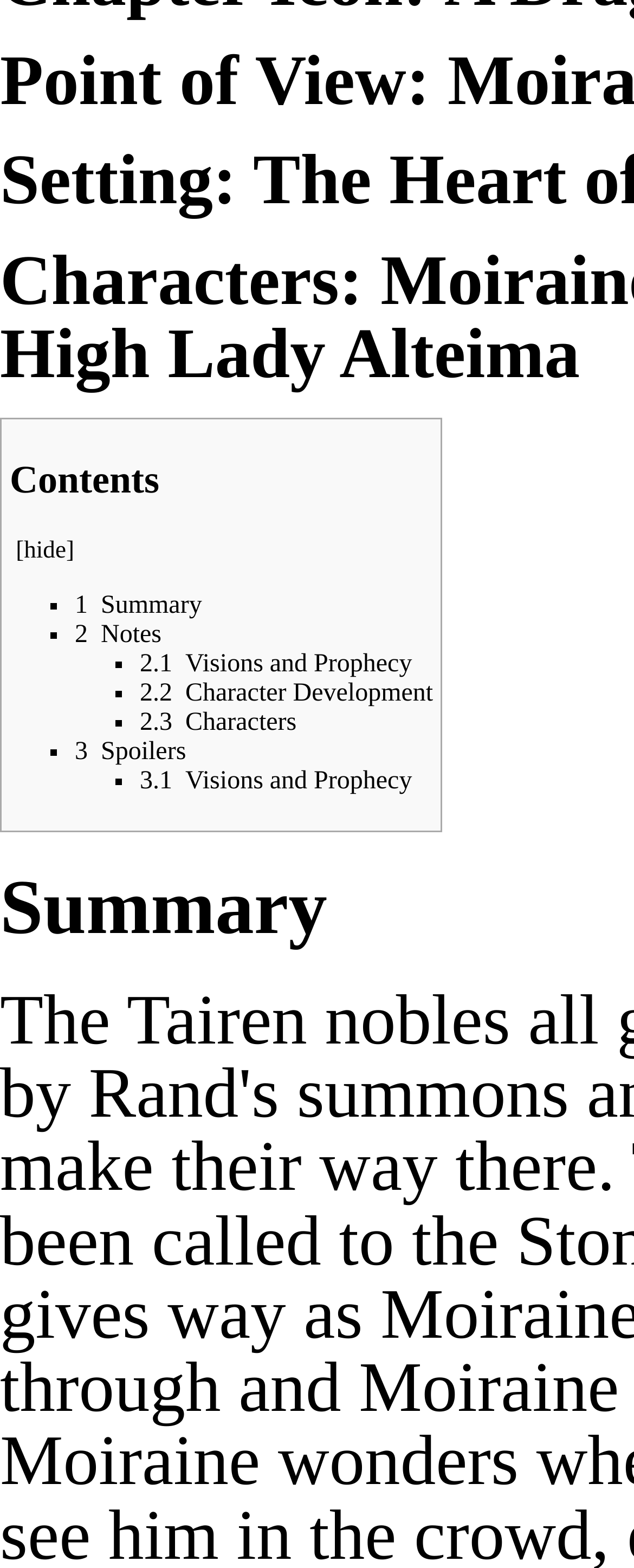How many list markers are there in the 'Contents' section?
Look at the screenshot and respond with one word or a short phrase.

7